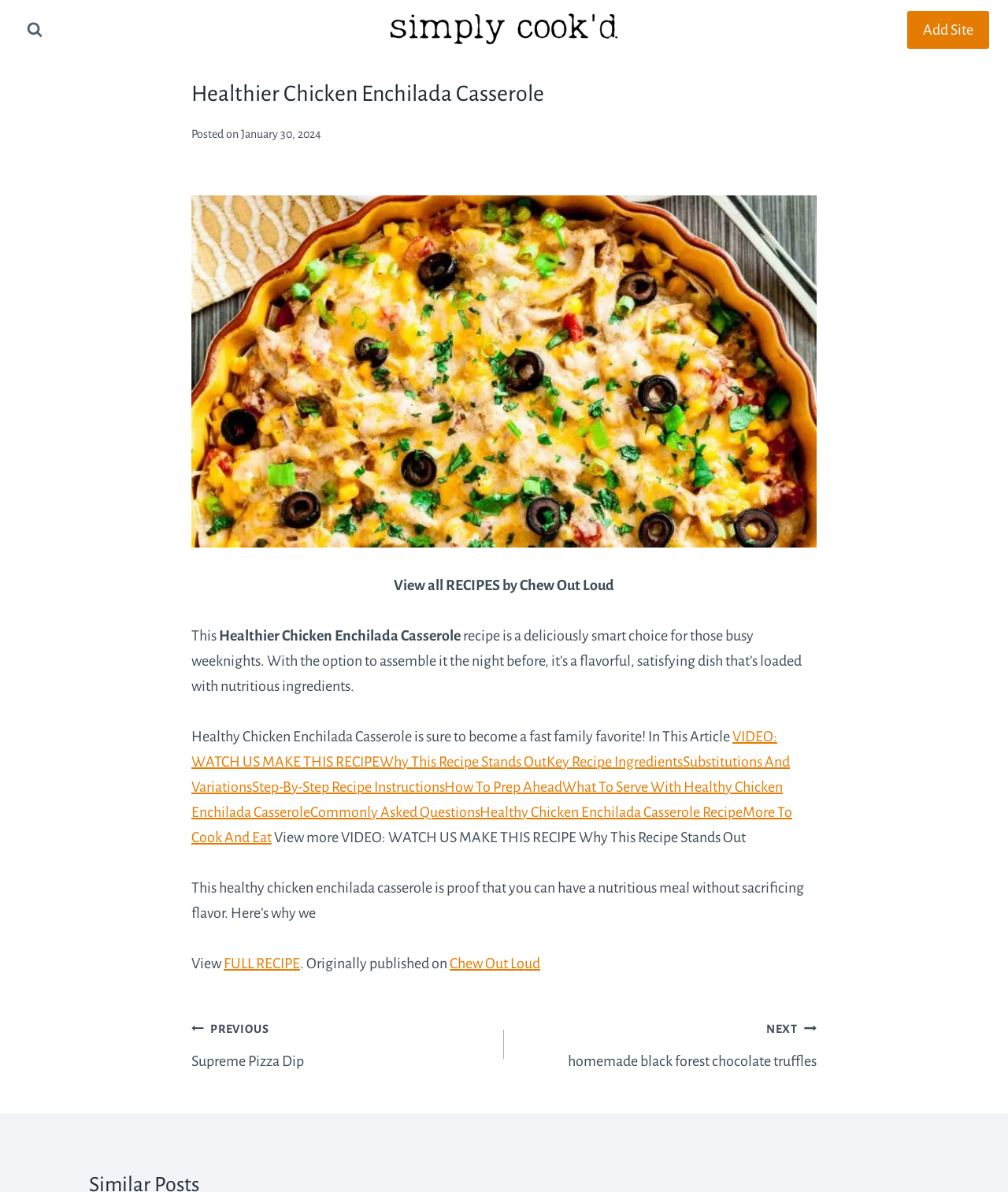Reply to the question with a single word or phrase:
How many navigation links are there in the post navigation section?

2